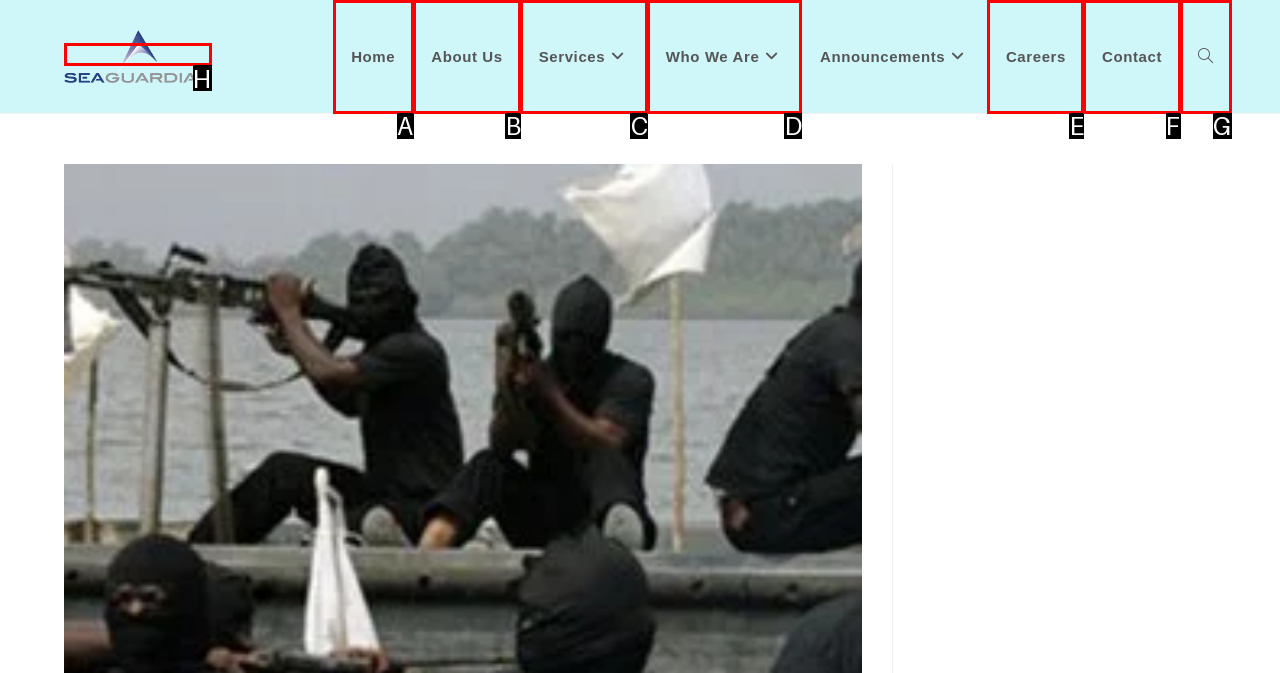Tell me which one HTML element you should click to complete the following task: Check the comment from A WordPress Commenter
Answer with the option's letter from the given choices directly.

None